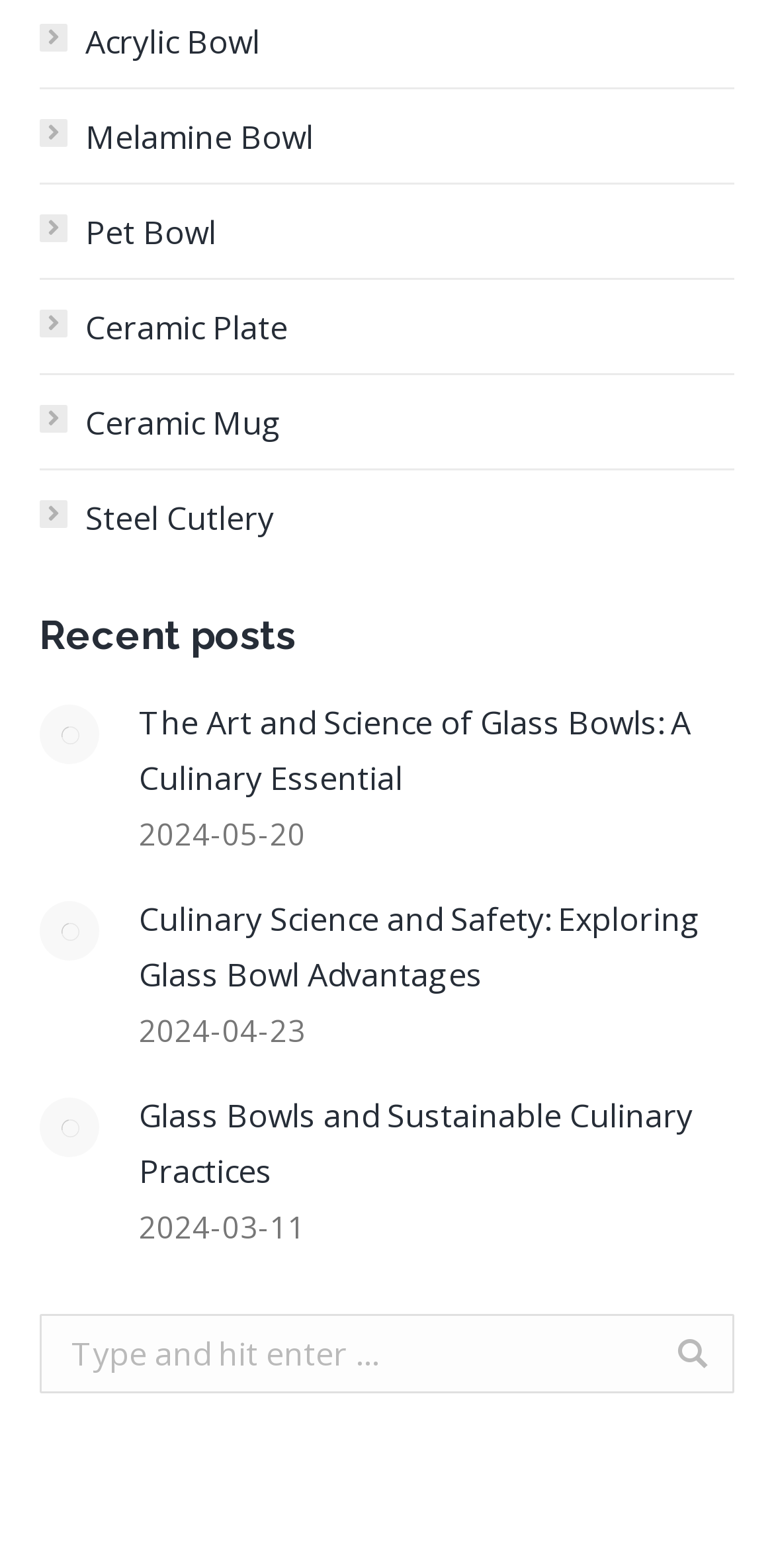Identify the bounding box for the UI element described as: "parent_node: Search: value="Go!"". Ensure the coordinates are four float numbers between 0 and 1, formatted as [left, top, right, bottom].

[0.777, 0.838, 0.921, 0.889]